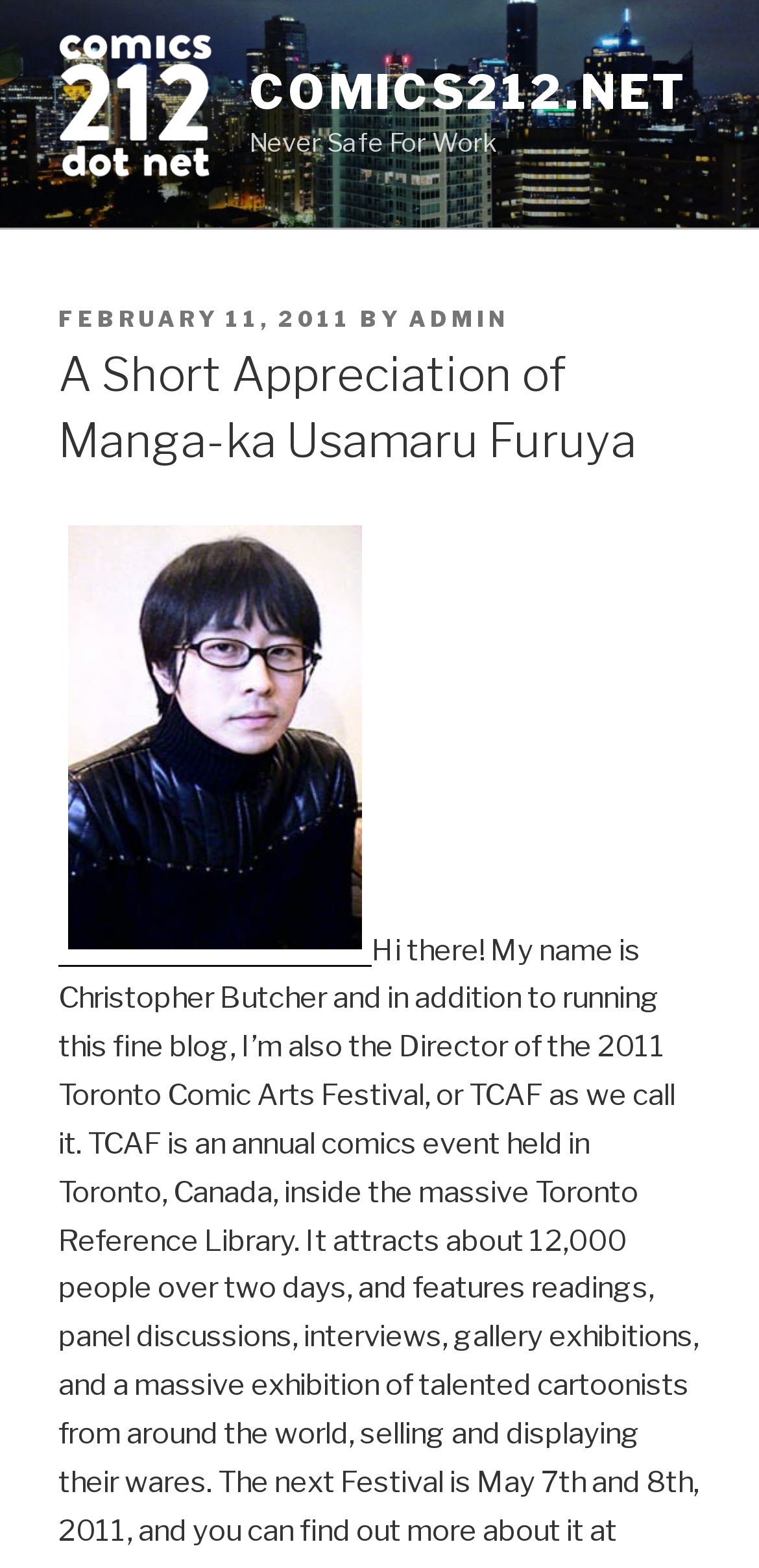Determine the bounding box coordinates for the UI element described. Format the coordinates as (top-left x, top-left y, bottom-right x, bottom-right y) and ensure all values are between 0 and 1. Element description: parent_node: COMICS212.NET

[0.077, 0.019, 0.321, 0.128]